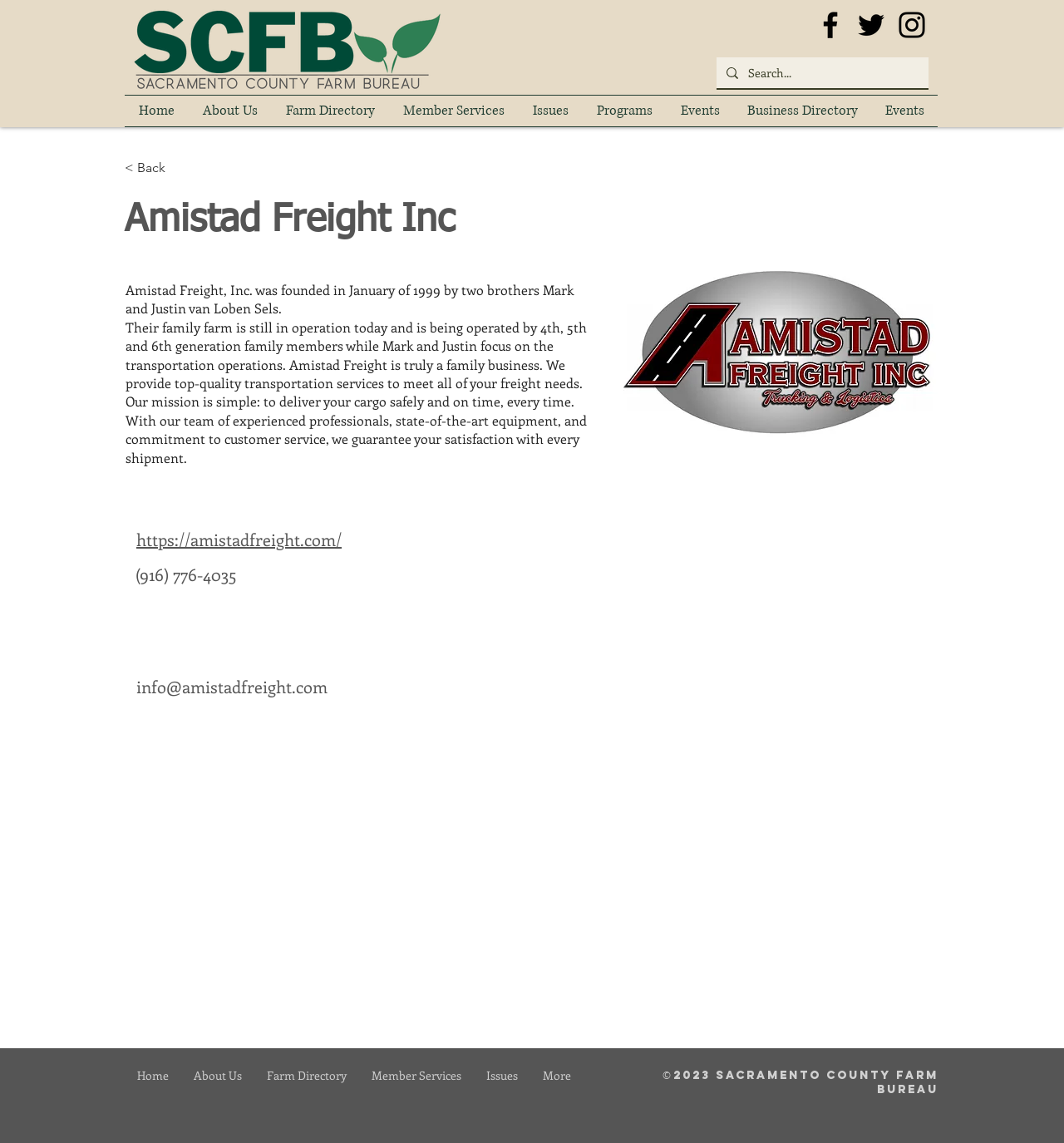Please specify the bounding box coordinates of the area that should be clicked to accomplish the following instruction: "Go to the Home page". The coordinates should consist of four float numbers between 0 and 1, i.e., [left, top, right, bottom].

[0.117, 0.084, 0.177, 0.111]